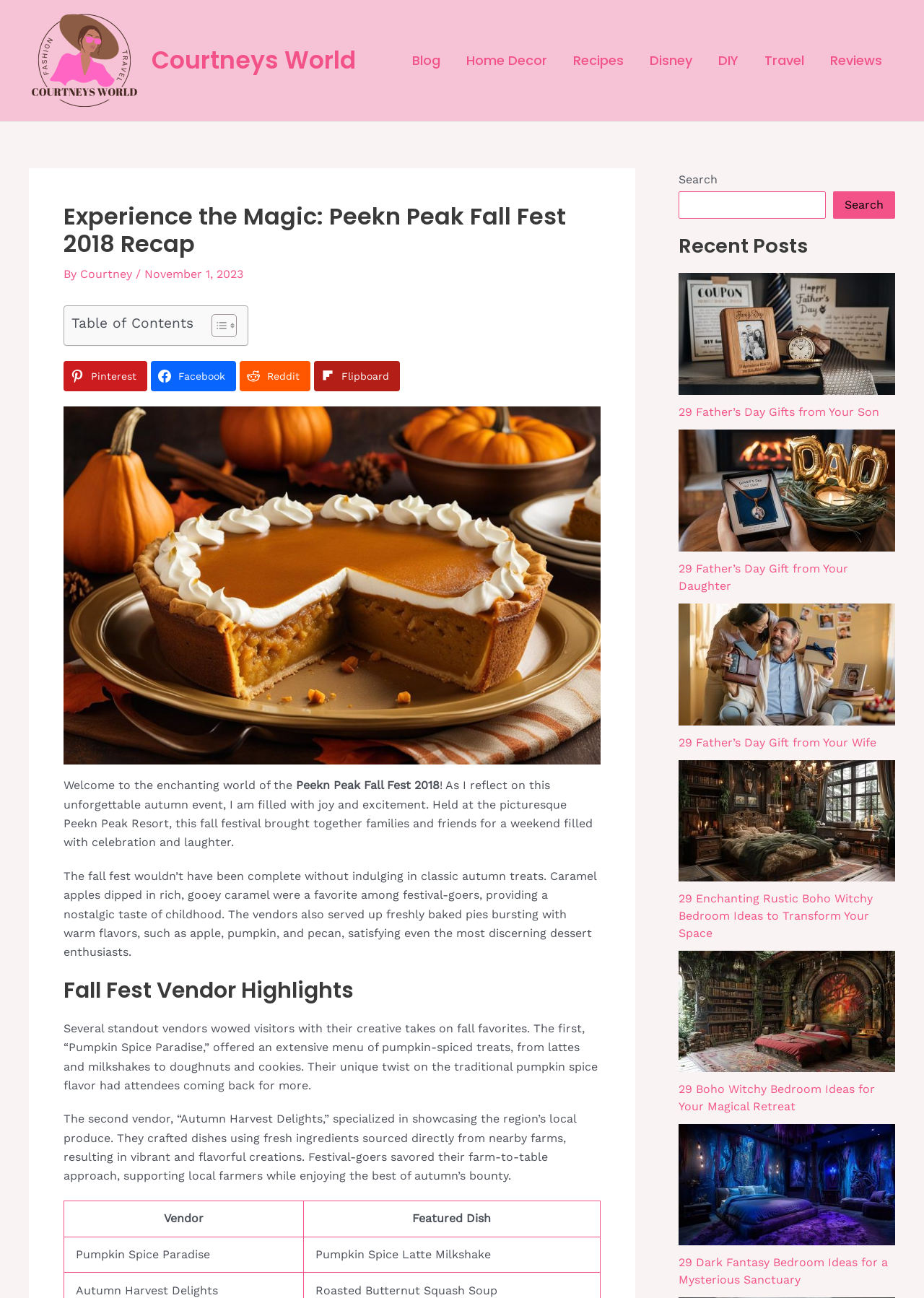Identify the bounding box coordinates of the area you need to click to perform the following instruction: "Click on the 'Blog' link".

[0.432, 0.038, 0.491, 0.055]